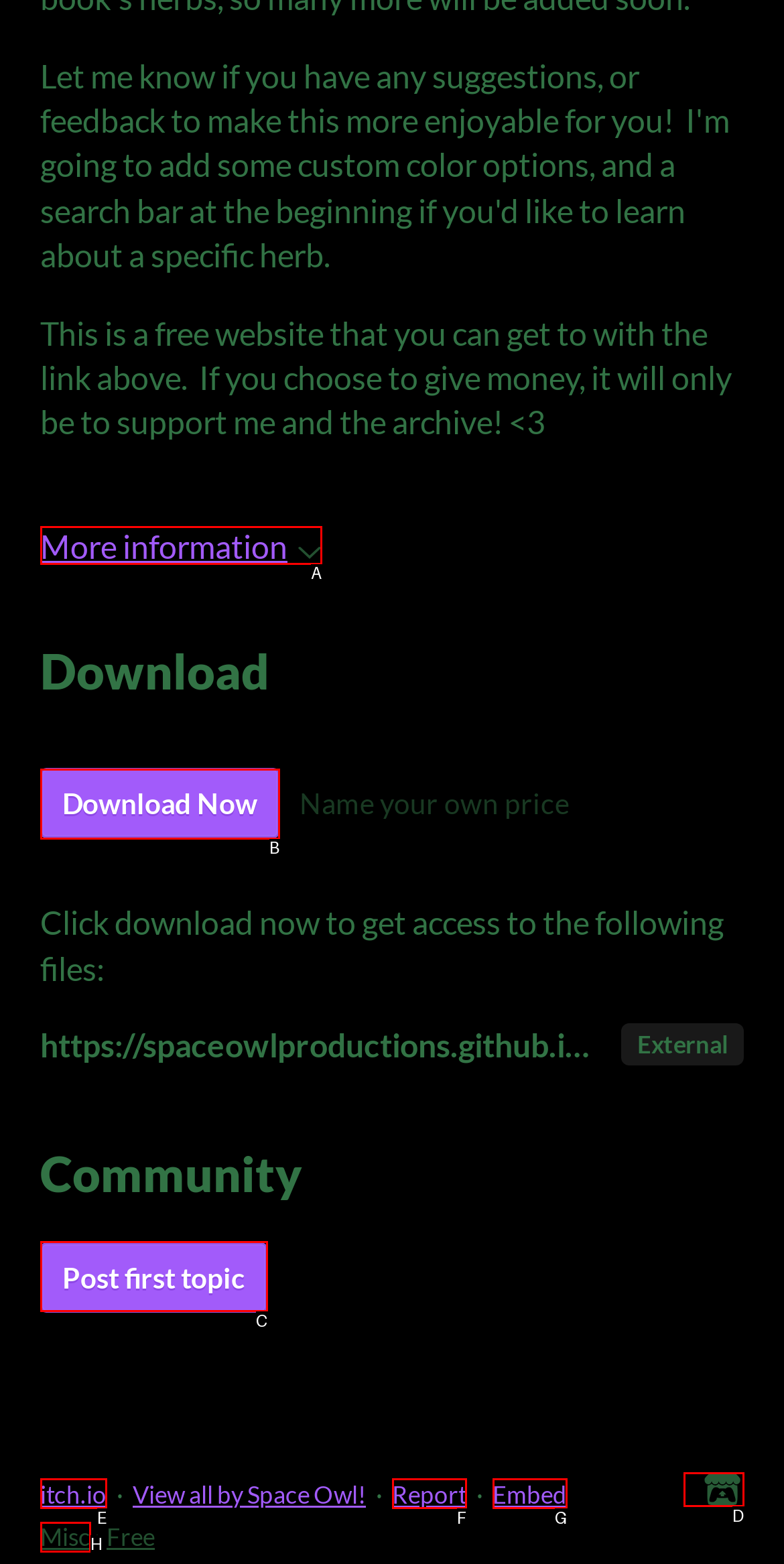Tell me which one HTML element best matches the description: Misc Answer with the option's letter from the given choices directly.

H